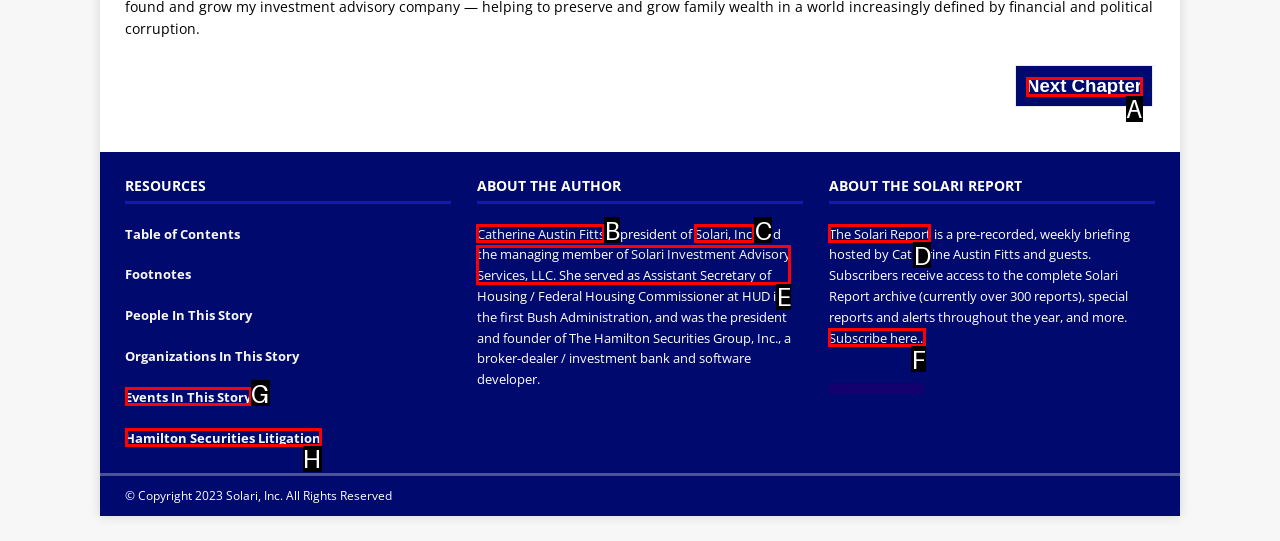Given the task: Learn about Hamilton Securities Litigation, tell me which HTML element to click on.
Answer with the letter of the correct option from the given choices.

H